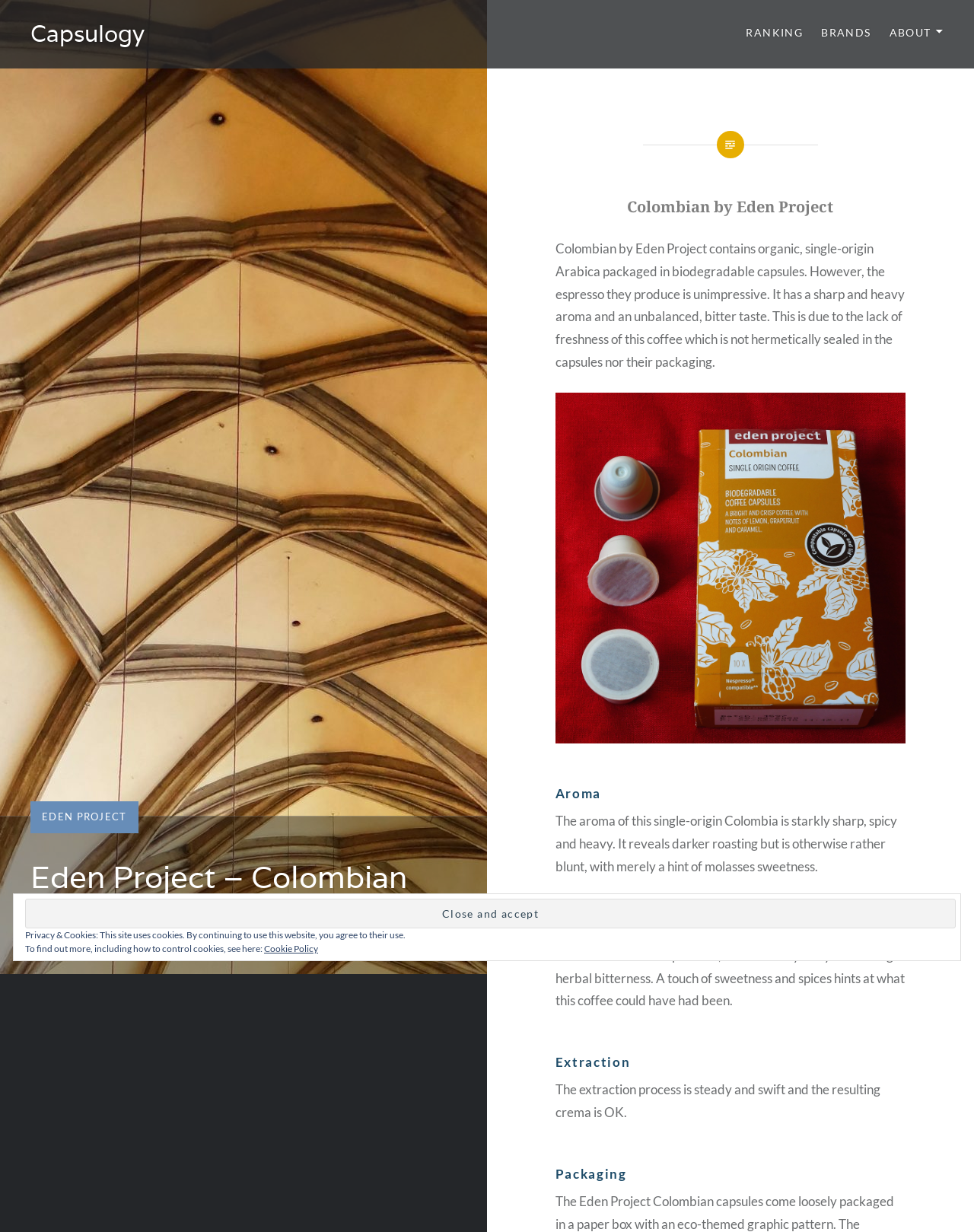Identify the bounding box for the element characterized by the following description: "Cookie Policy".

[0.271, 0.765, 0.327, 0.775]